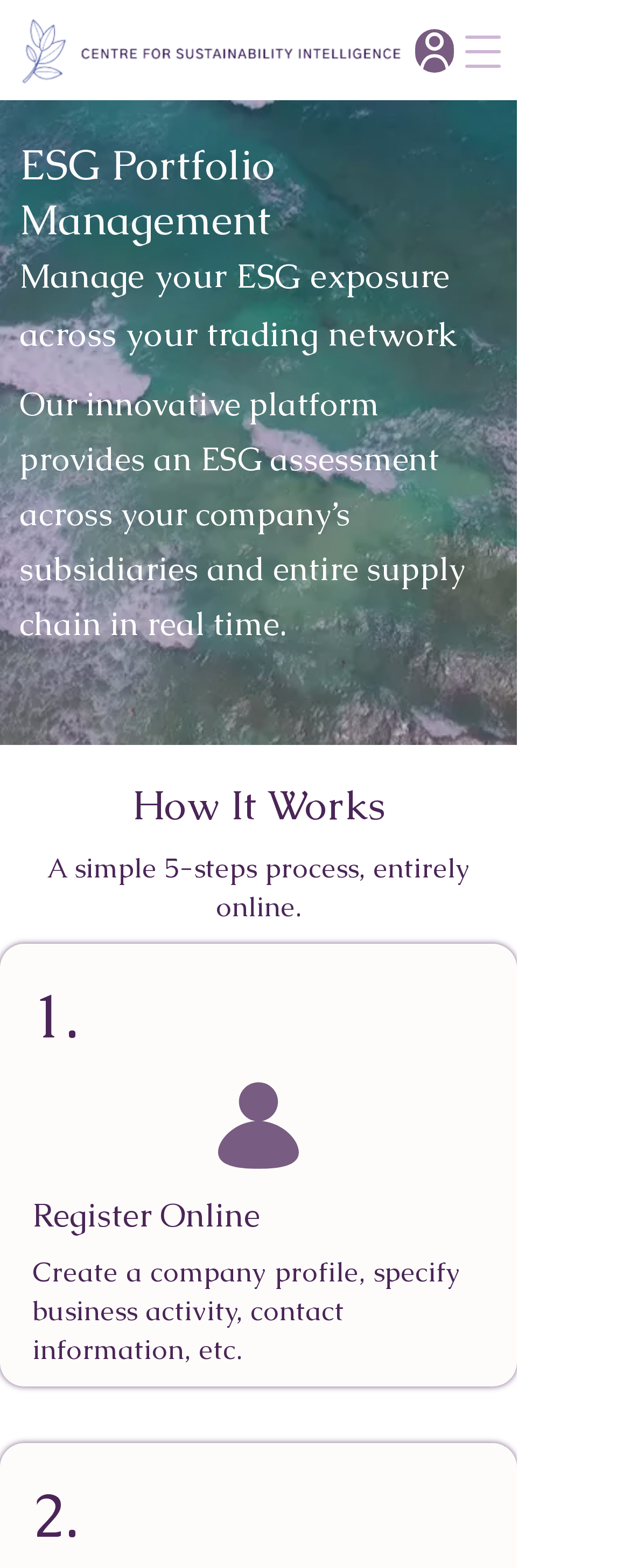Give a detailed account of the webpage, highlighting key information.

The webpage is about the Centre for Sustainability Intelligence ESG Portfolio Management Assessment. At the top left, there is a logo, which is an image of "Untitled_design-removebg-preview_edited.png", accompanied by a "Home" link. On the top right, there is a "Login" link. Next to the "Login" link, there is a button to "Open navigation menu".

Below the top section, there is a heading that reads "ESG Portfolio Management". Underneath this heading, there is a paragraph of text that explains how to "Manage your ESG exposure across your trading network". Further down, there is another paragraph that describes the innovative platform, which provides an ESG assessment across the company's subsidiaries and entire supply chain in real-time.

In the middle of the page, there is a heading that reads "How It Works". Below this heading, there is a brief description of a 5-step process that is entirely online. The 5 steps are listed below, with each step numbered and described in a separate heading. The steps include "Register Online", where users create a company profile, specify business activity, and provide contact information, among other things.

Overall, the webpage appears to be a landing page for a service that provides ESG portfolio management assessment, with a focus on explaining how the service works and its benefits.